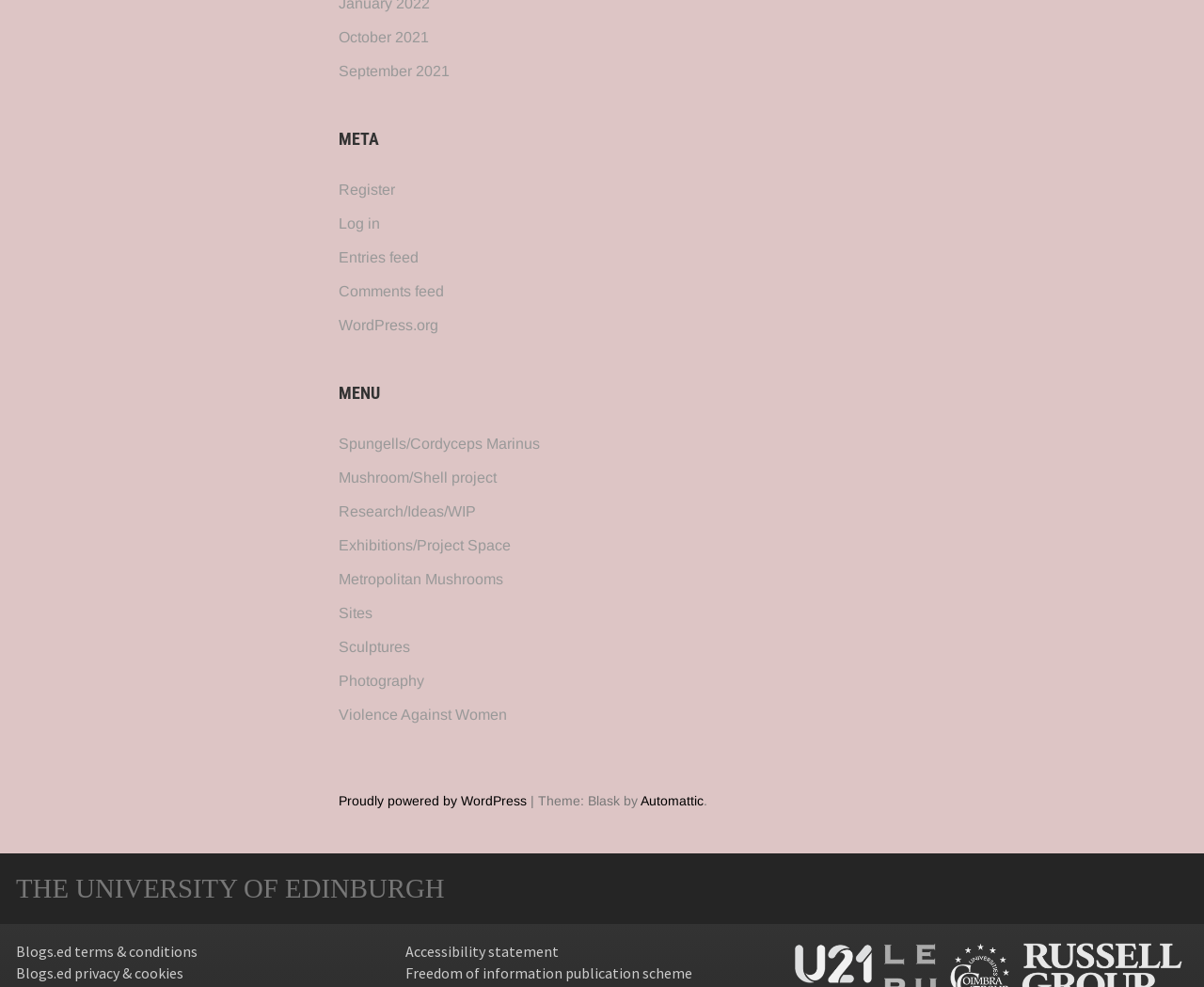What is the name of the university?
Provide a detailed answer to the question using information from the image.

I found the answer by looking at the heading element with the text 'THE UNIVERSITY OF EDINBURGH' located at the bottom of the page.